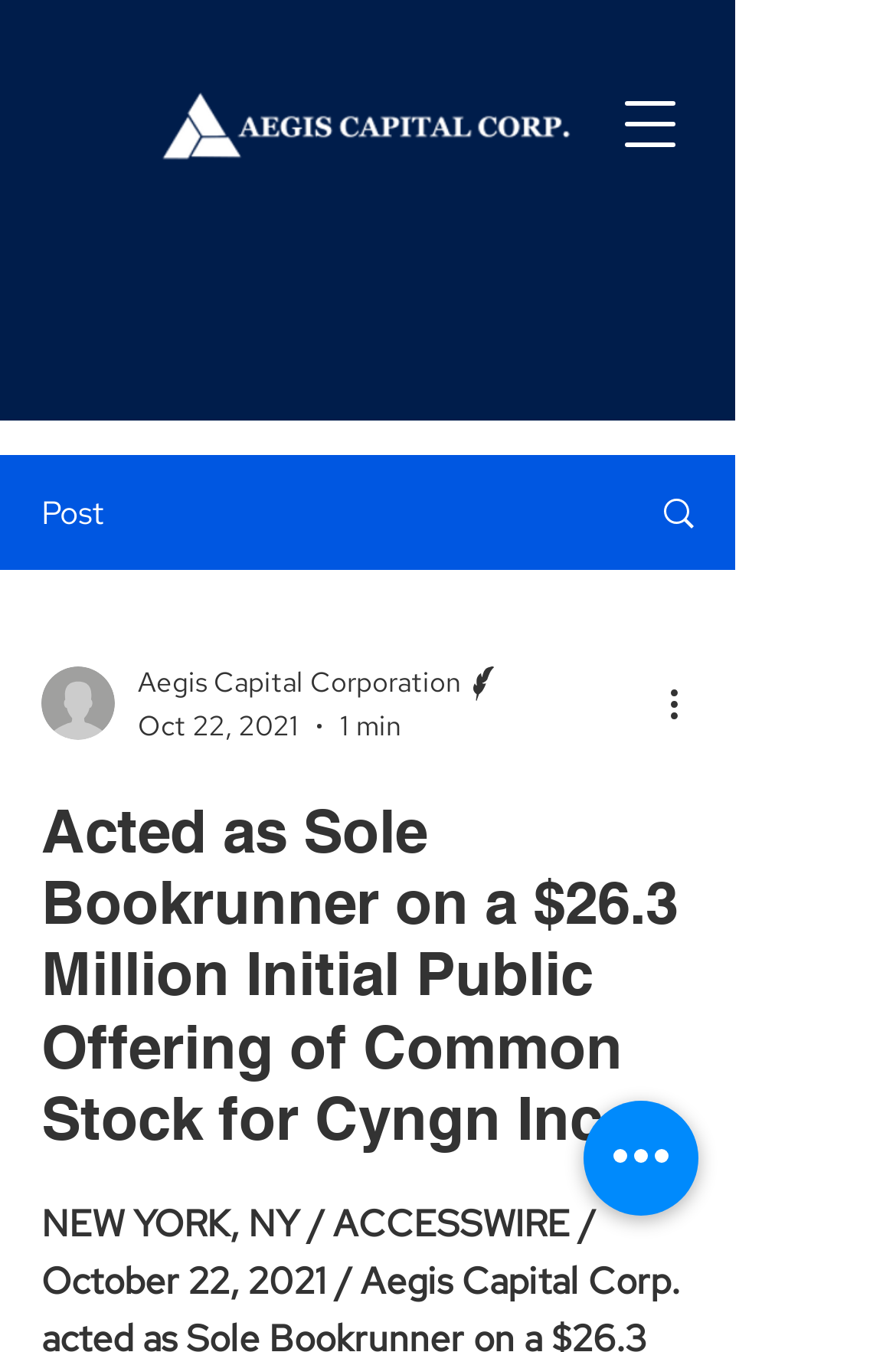What is the reading time of the article?
Refer to the screenshot and answer in one word or phrase.

1 min